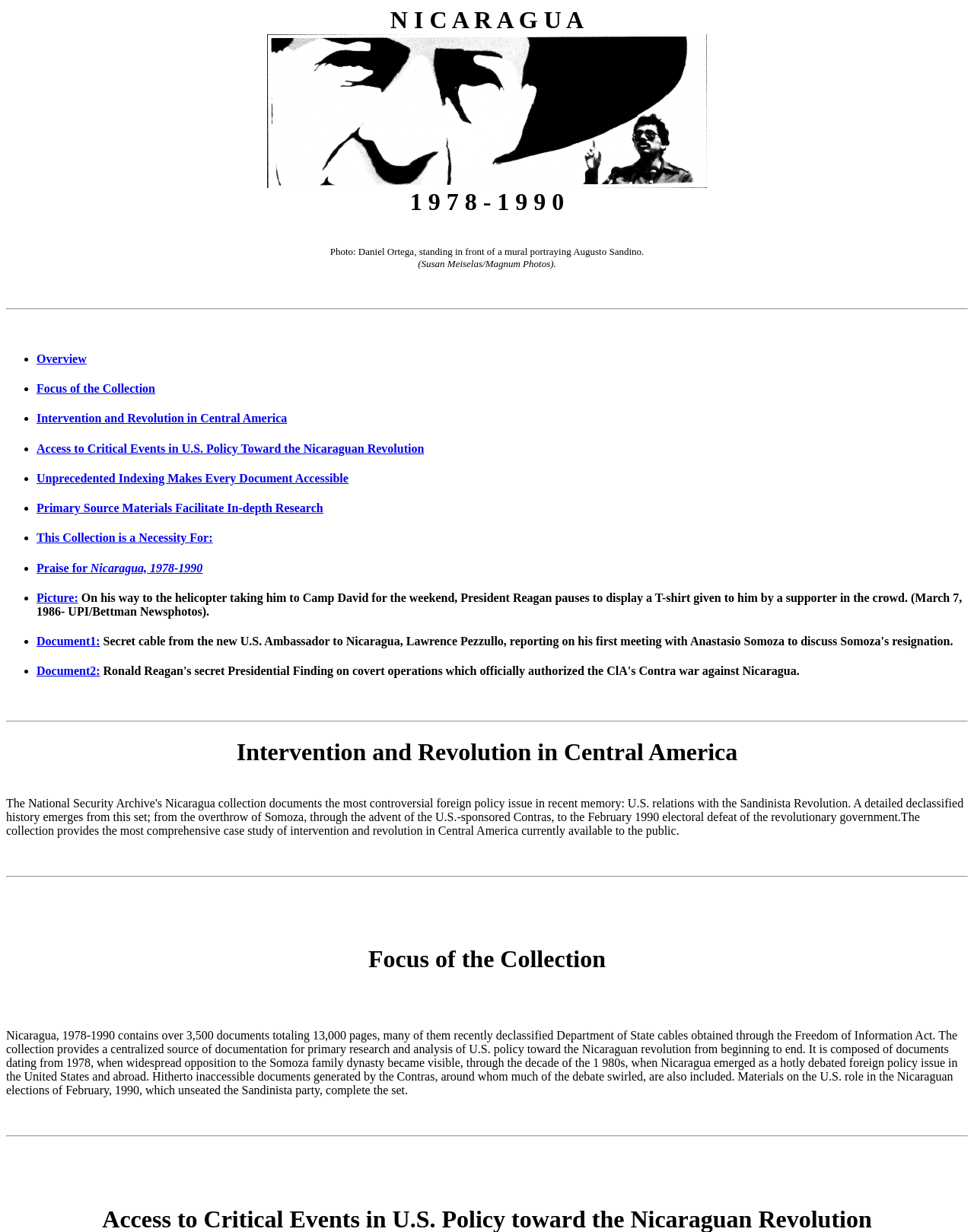Please specify the bounding box coordinates of the region to click in order to perform the following instruction: "Click on Banks & ATM".

None